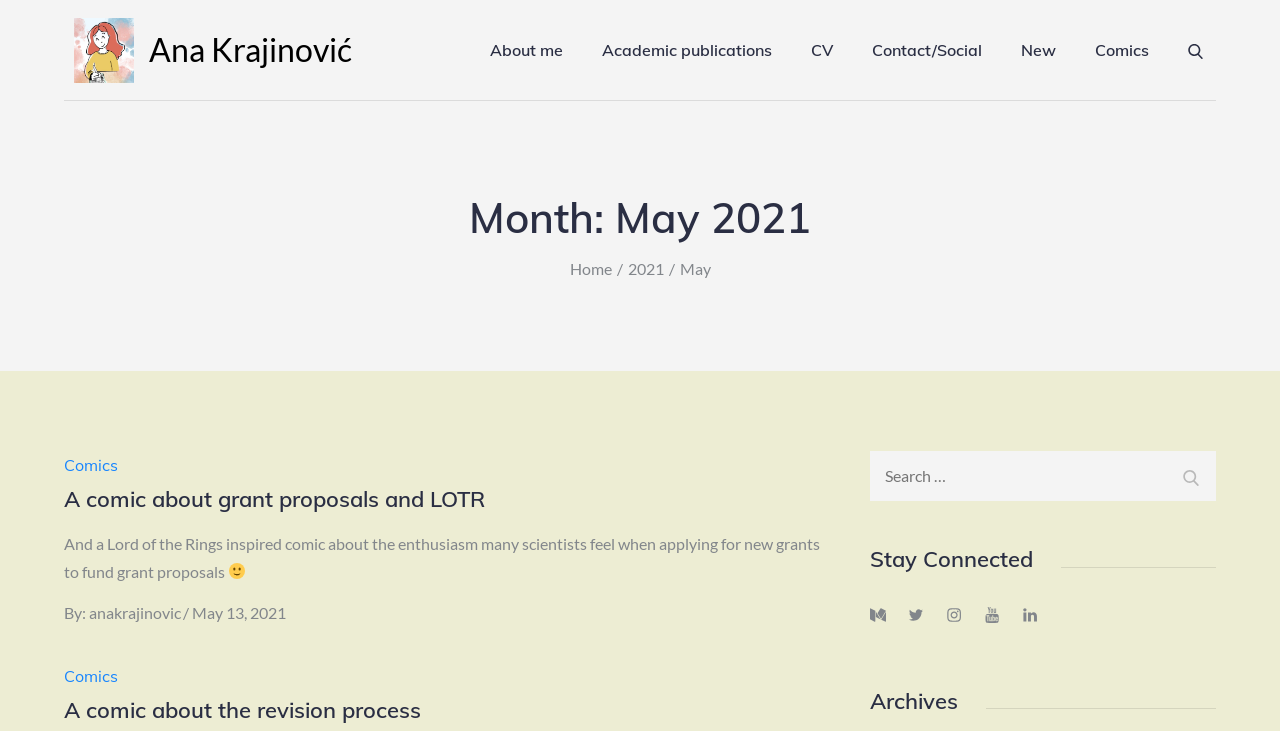Create an in-depth description of the webpage, covering main sections.

This webpage is a personal website belonging to Ana Krajinović, with a focus on May 2021. At the top left, there is a profile image of Ana Krajinović, accompanied by a link to her name. Below the profile image, there are several navigation links, including "About me", "Academic publications", "CV", "Contact/Social", "New", and "Comics".

The main content of the webpage is divided into two sections. The first section displays a heading "Month: May 2021" and a navigation breadcrumb trail showing the path "Home > 2021 > May". Below the breadcrumb trail, there is an article section that contains two comic strips, each with a heading, a brief description, and a link to the comic. The first comic is about grant proposals and Lord of the Rings, while the second comic is about the revision process.

To the right of the article section, there is a search box with a label "Search for:" and a search button. Below the search box, there is a heading "Stay Connected" followed by five social media links. Further down, there is a heading "Archives" that appears to be a section for archived content.

Throughout the webpage, there are several links to other pages, including "Comics", "Home", and specific dates in May 2021. The overall layout is organized, with clear headings and concise text, making it easy to navigate and find relevant information.